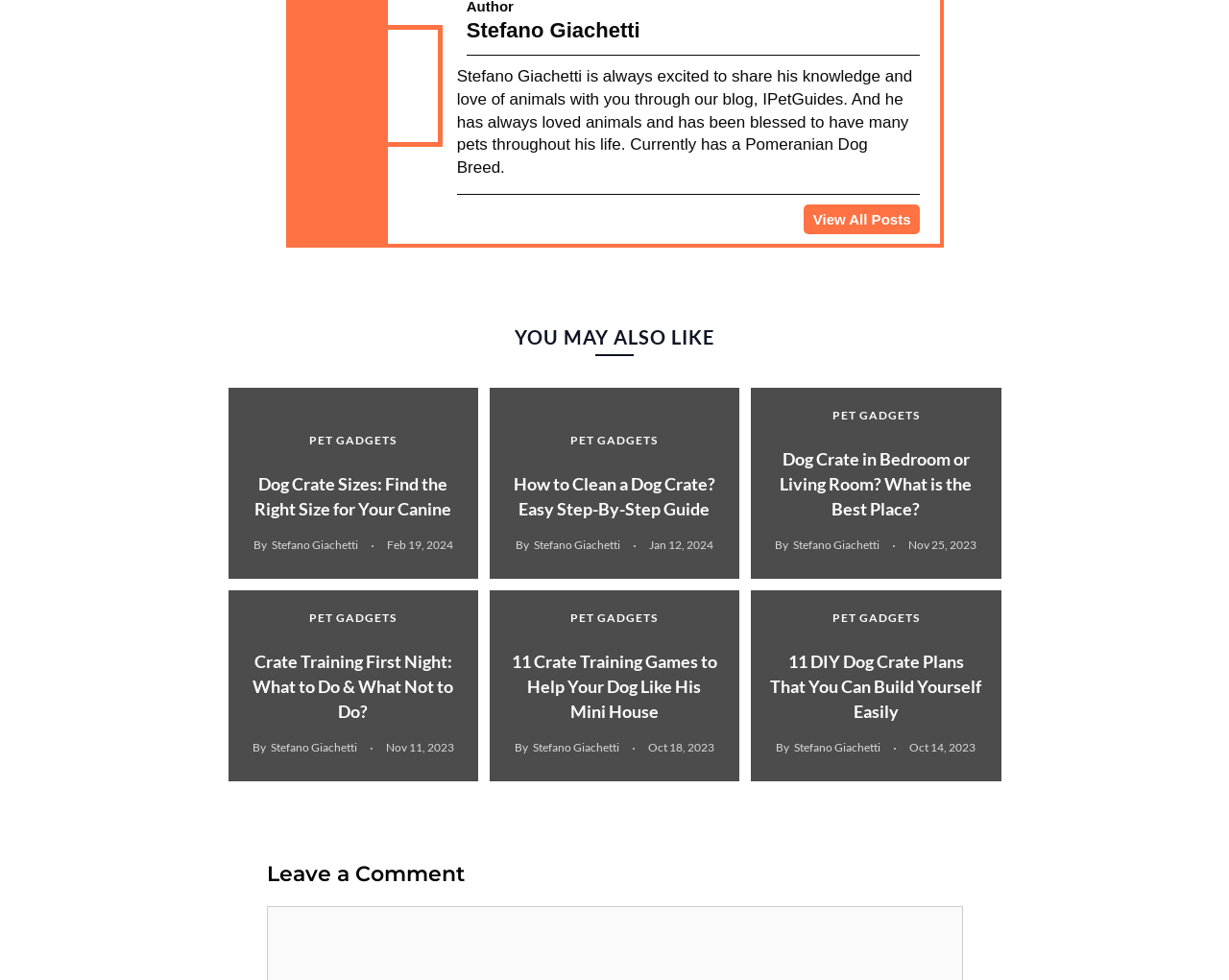Identify the bounding box coordinates of the section to be clicked to complete the task described by the following instruction: "Read about dog crate sizes". The coordinates should be four float numbers between 0 and 1, formatted as [left, top, right, bottom].

[0.186, 0.396, 0.389, 0.59]